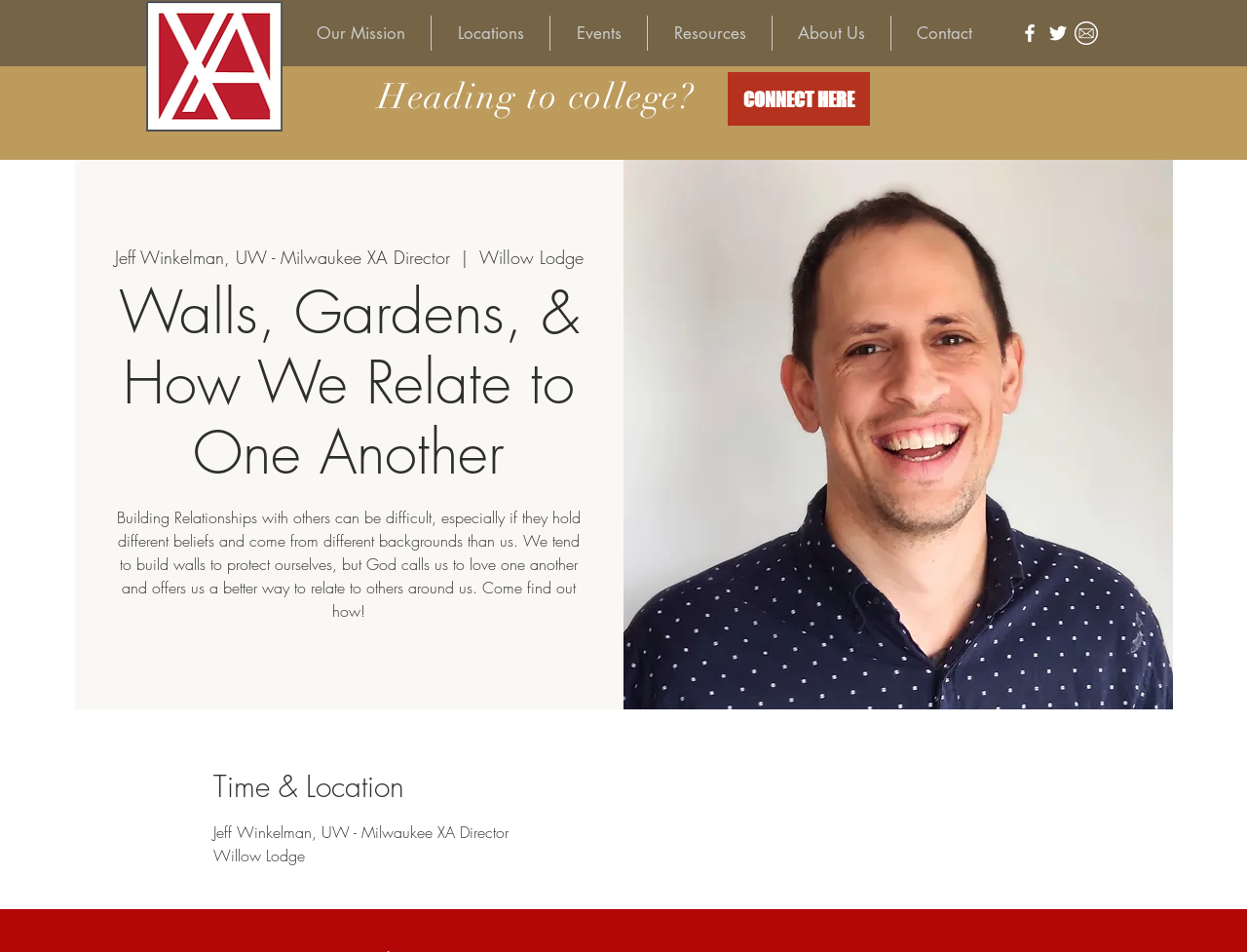How can I connect with the event organizers?
Look at the image and provide a short answer using one word or a phrase.

Through social media or email